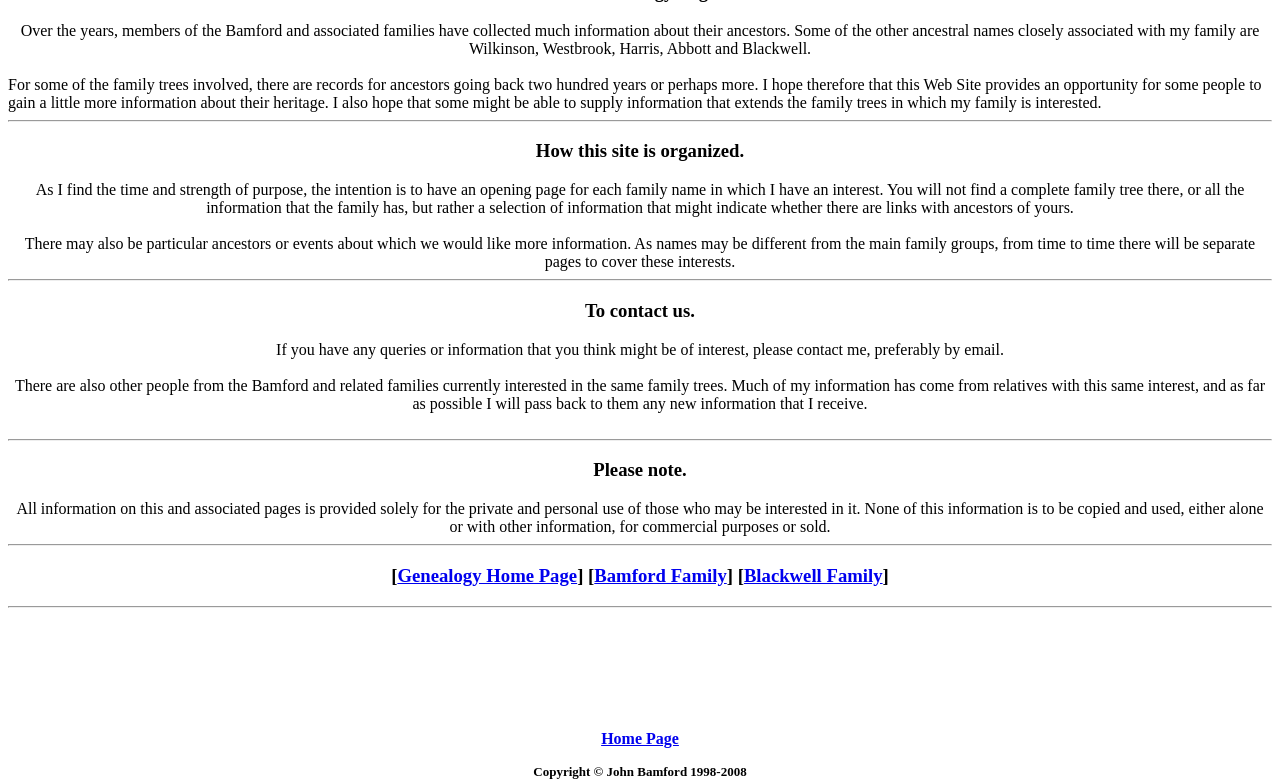Provide the bounding box coordinates for the UI element described in this sentence: "aria-label="Advertisement" name="aswift_0" title="Advertisement"". The coordinates should be four float values between 0 and 1, i.e., [left, top, right, bottom].

[0.216, 0.799, 0.784, 0.915]